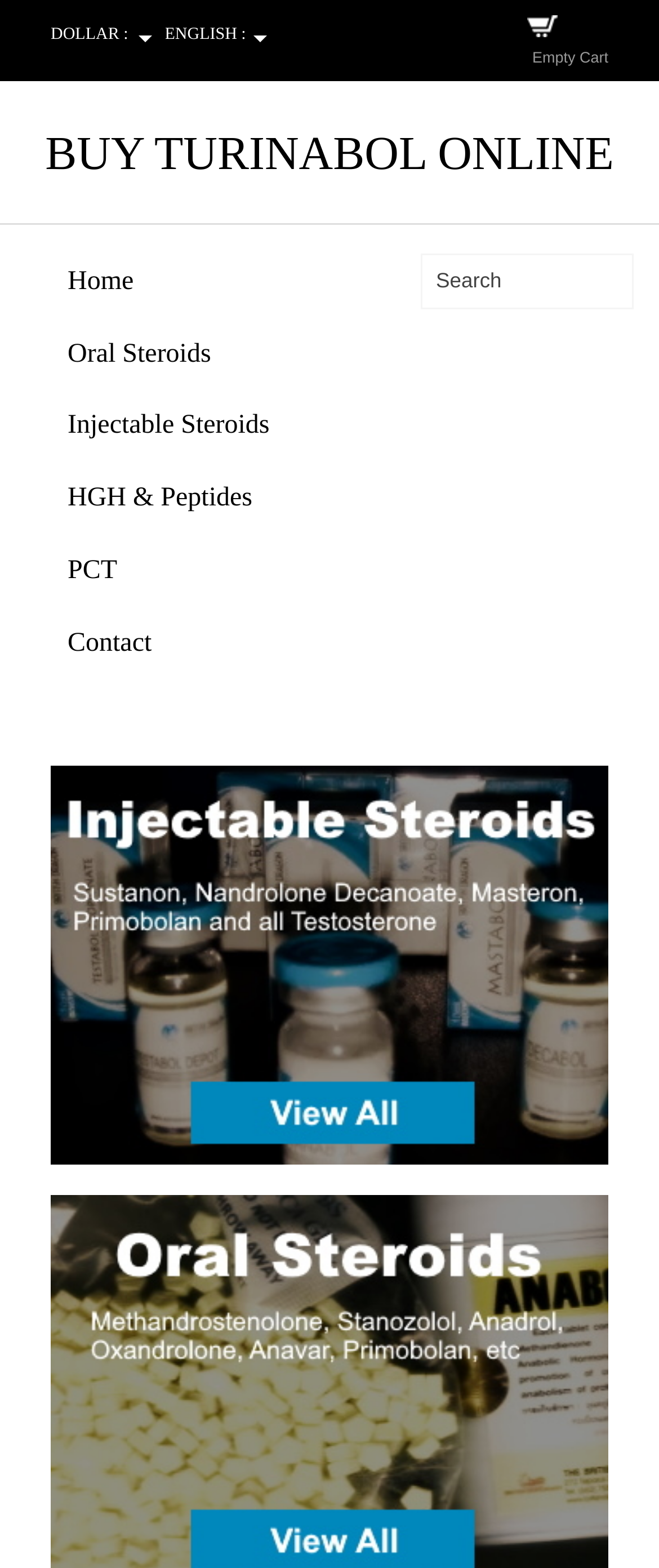Show me the bounding box coordinates of the clickable region to achieve the task as per the instruction: "Get information about online marketing for attorneys".

None